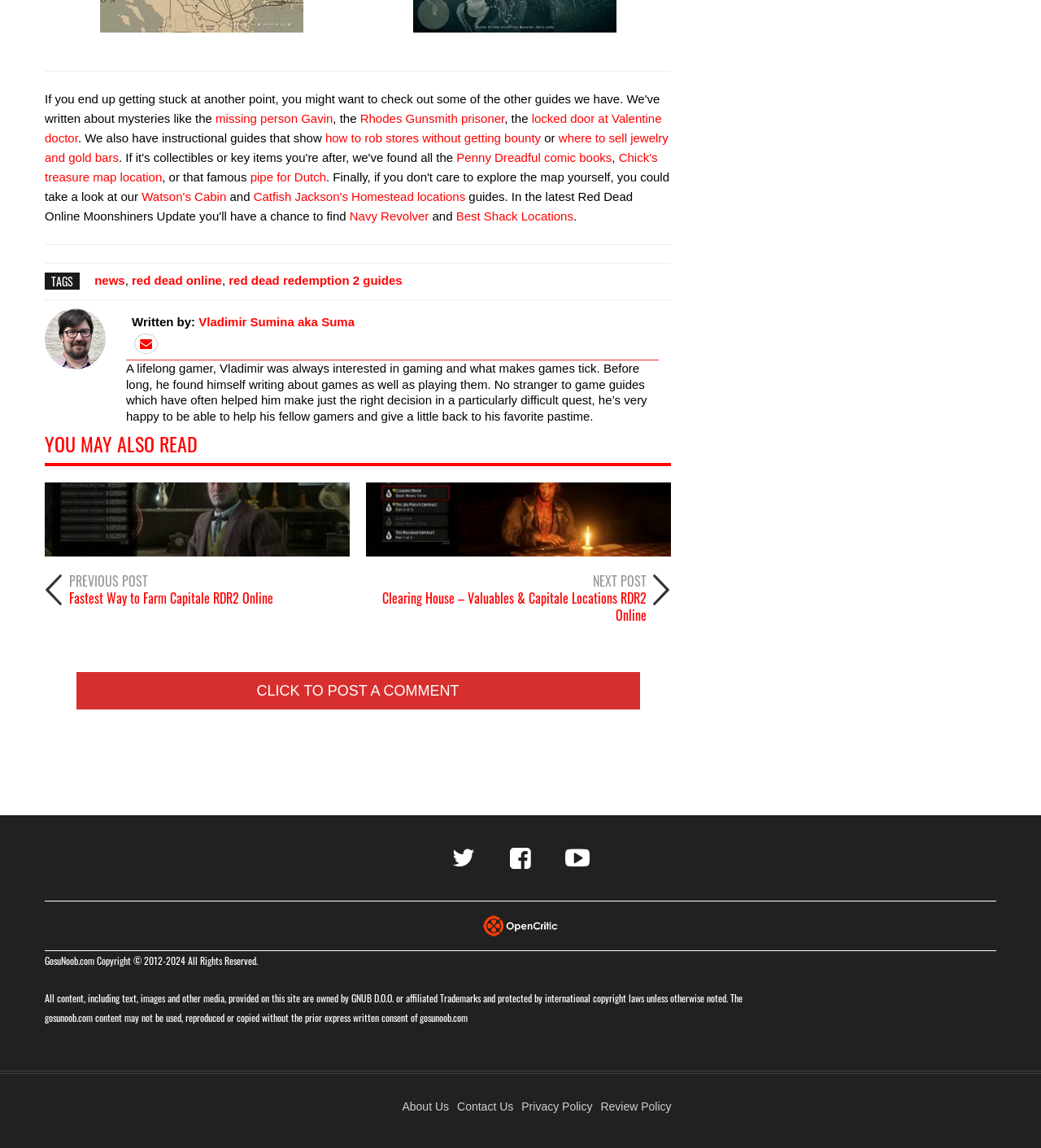Select the bounding box coordinates of the element I need to click to carry out the following instruction: "Click on the link to read about Gavin Rhodes Gunsmith prisoner".

[0.346, 0.097, 0.485, 0.109]